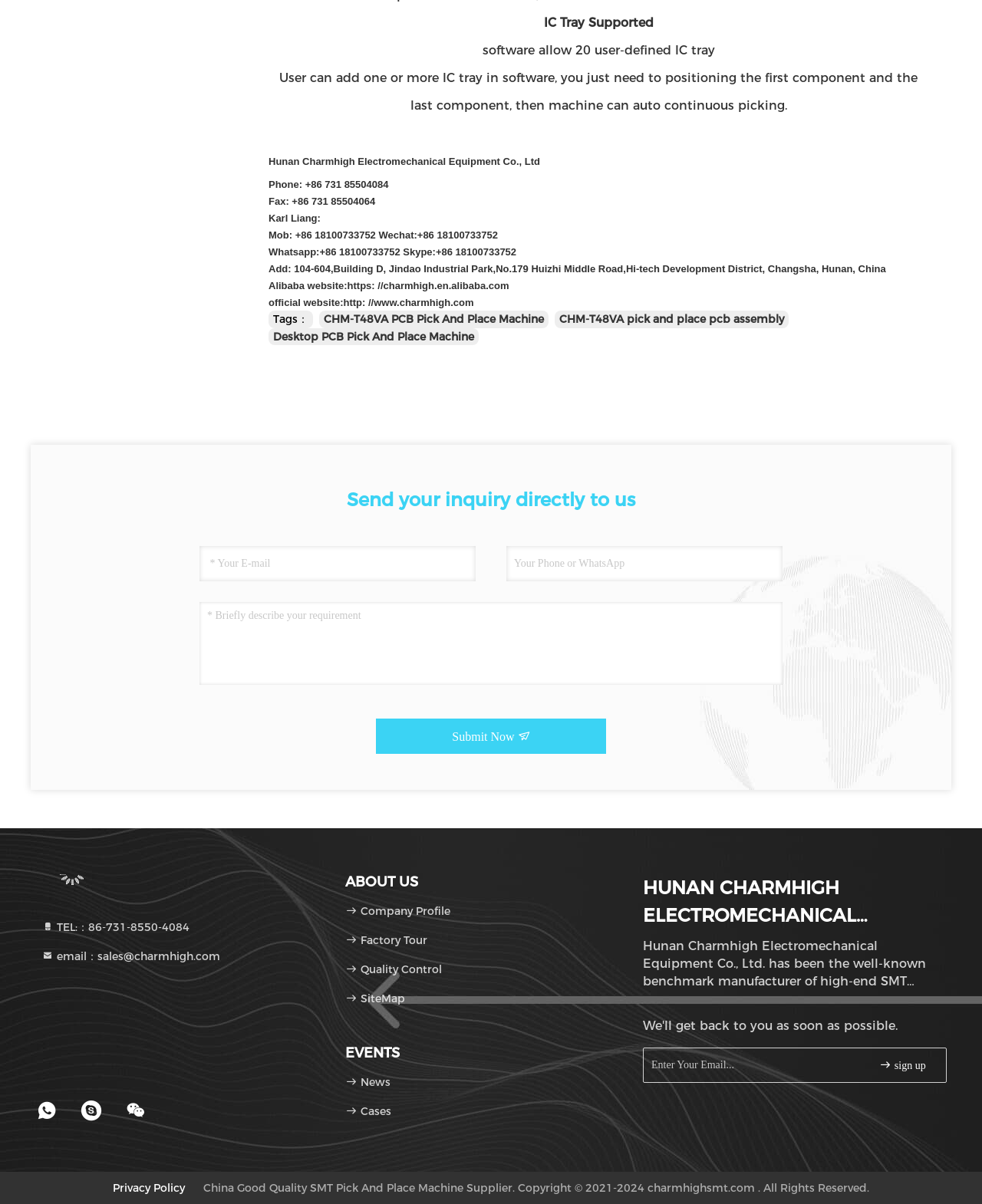Please specify the bounding box coordinates of the area that should be clicked to accomplish the following instruction: "Click the 'CHM-T48VA PCB Pick And Place Machine' link". The coordinates should consist of four float numbers between 0 and 1, i.e., [left, top, right, bottom].

[0.33, 0.259, 0.554, 0.271]